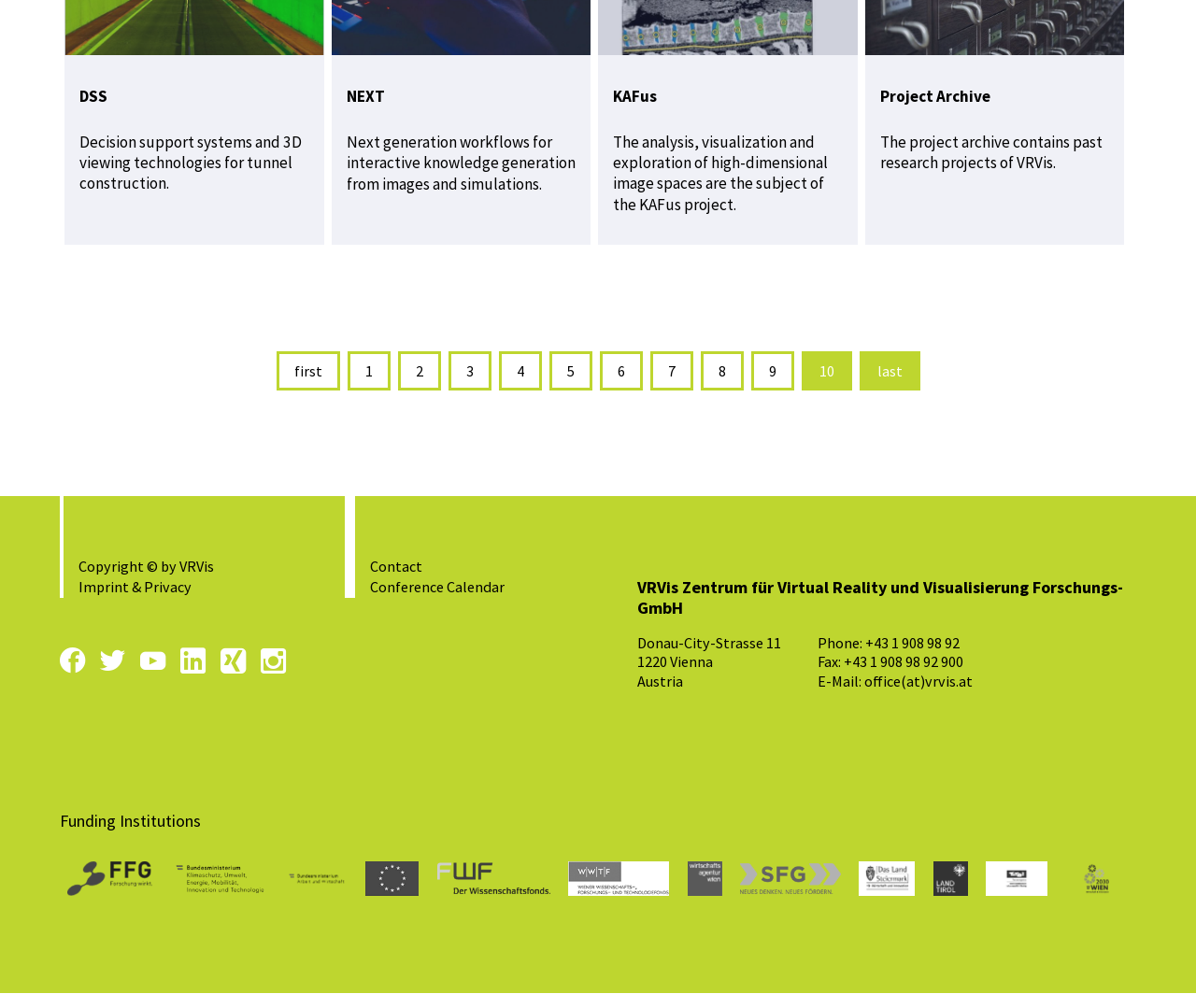Using the information in the image, could you please answer the following question in detail:
What is the name of the research center?

The name of the research center can be found in the heading element 'VRVis Zentrum für Virtual Reality und Visualisierung Forschungs-GmbH' located at the bottom of the page.